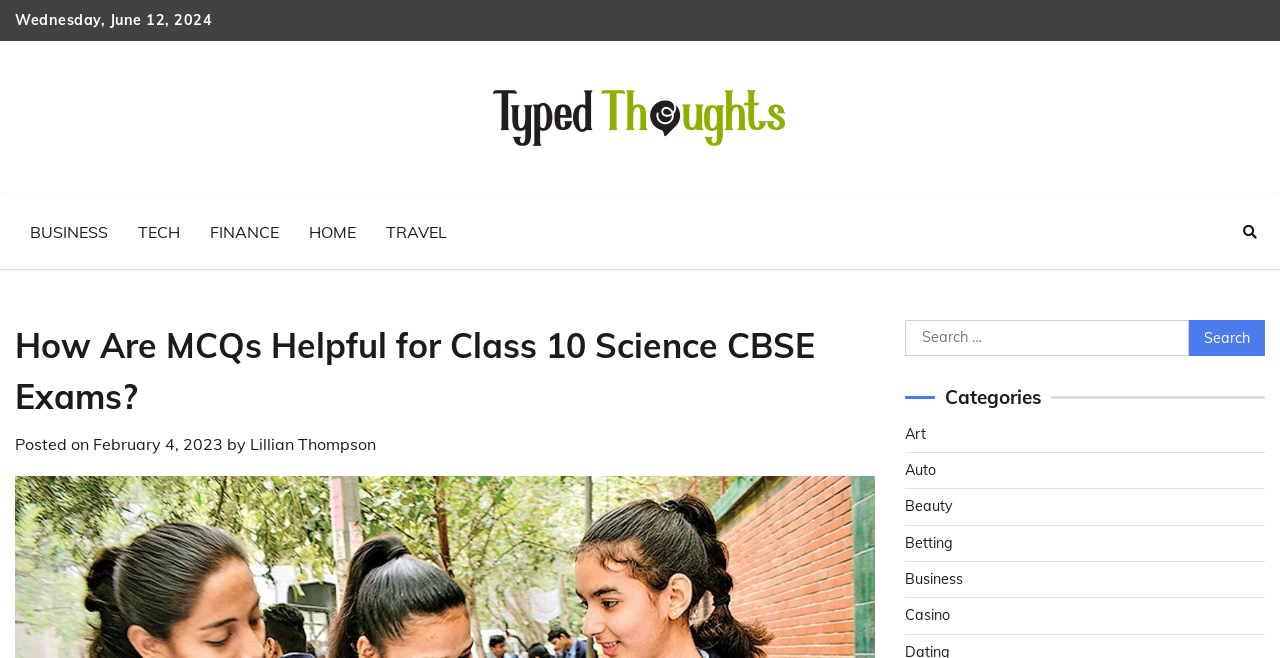Locate the bounding box coordinates of the area you need to click to fulfill this instruction: 'Search for something'. The coordinates must be in the form of four float numbers ranging from 0 to 1: [left, top, right, bottom].

[0.707, 0.487, 0.988, 0.541]